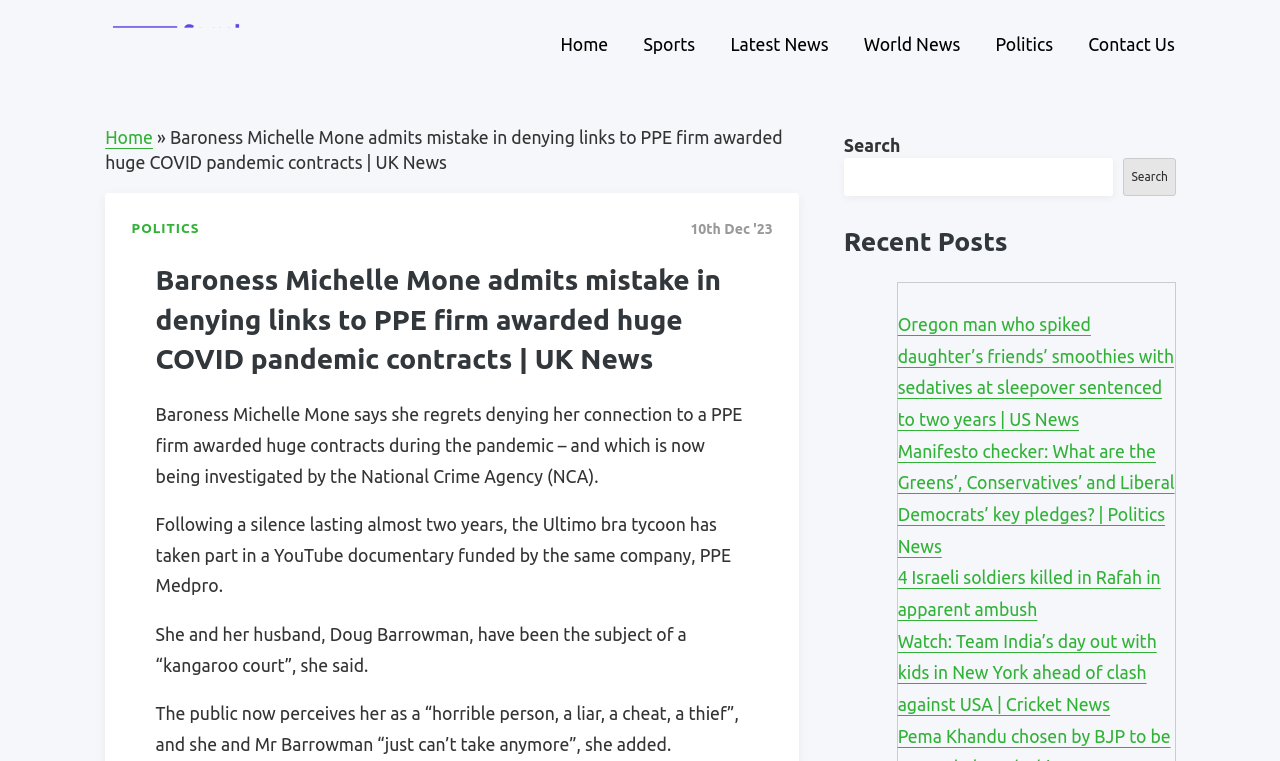Determine the bounding box coordinates of the section I need to click to execute the following instruction: "Go to the Home page". Provide the coordinates as four float numbers between 0 and 1, i.e., [left, top, right, bottom].

[0.428, 0.032, 0.485, 0.088]